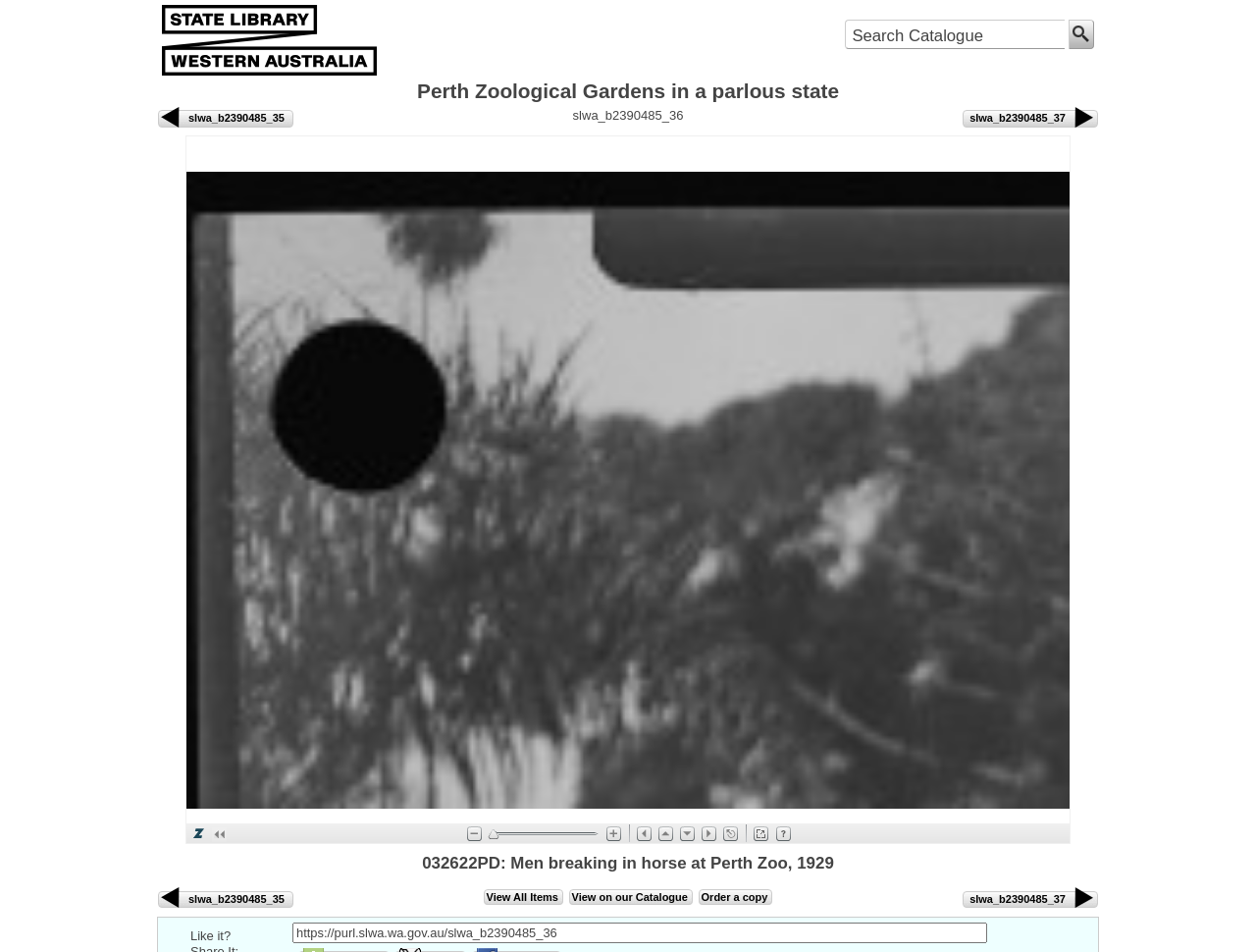What is the location of the image?
Please answer using one word or phrase, based on the screenshot.

Perth Zoo